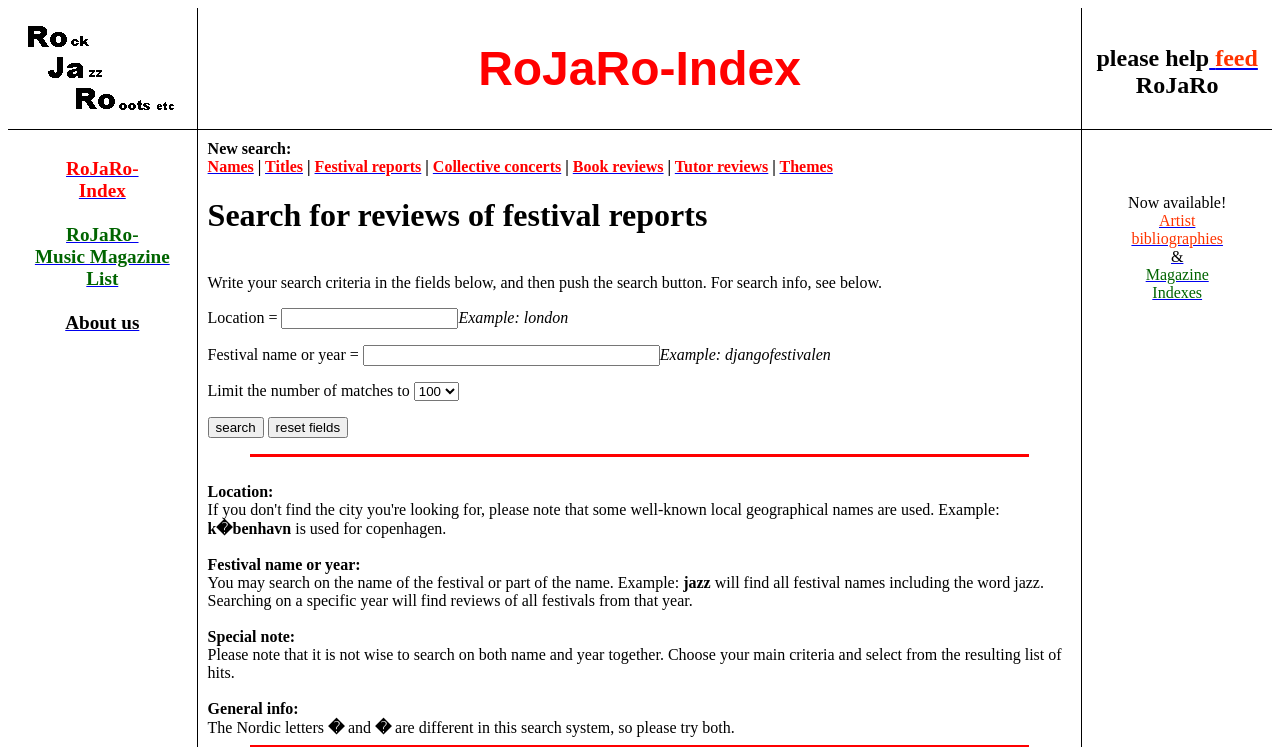Identify the coordinates of the bounding box for the element that must be clicked to accomplish the instruction: "search for festival reports".

[0.162, 0.558, 0.206, 0.586]